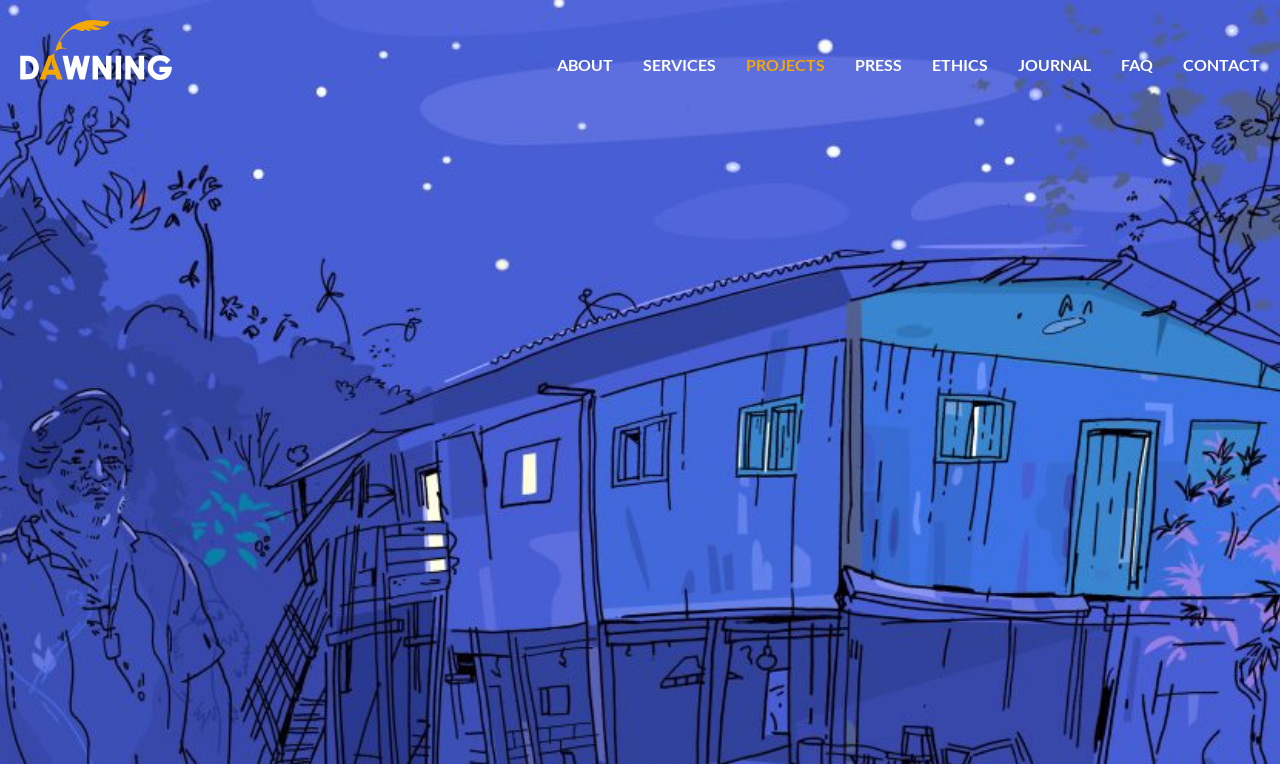Generate a thorough caption that explains the contents of the webpage.

The webpage is about the murder of Sergio Rojas, with a focus on indigenous communities in Costa Rica. At the top left corner, there is a logo with the text "DAWNING" and two identical images. To the right of the logo, the title "The Murder of Sergio Rojas" is prominently displayed. 

Below the title, a main menu navigation bar stretches across the page, containing 8 links: "ABOUT", "SERVICES", "PROJECTS", "PRESS", "ETHICS", "JOURNAL", "FAQ", and "CONTACT", listed in that order from left to right.